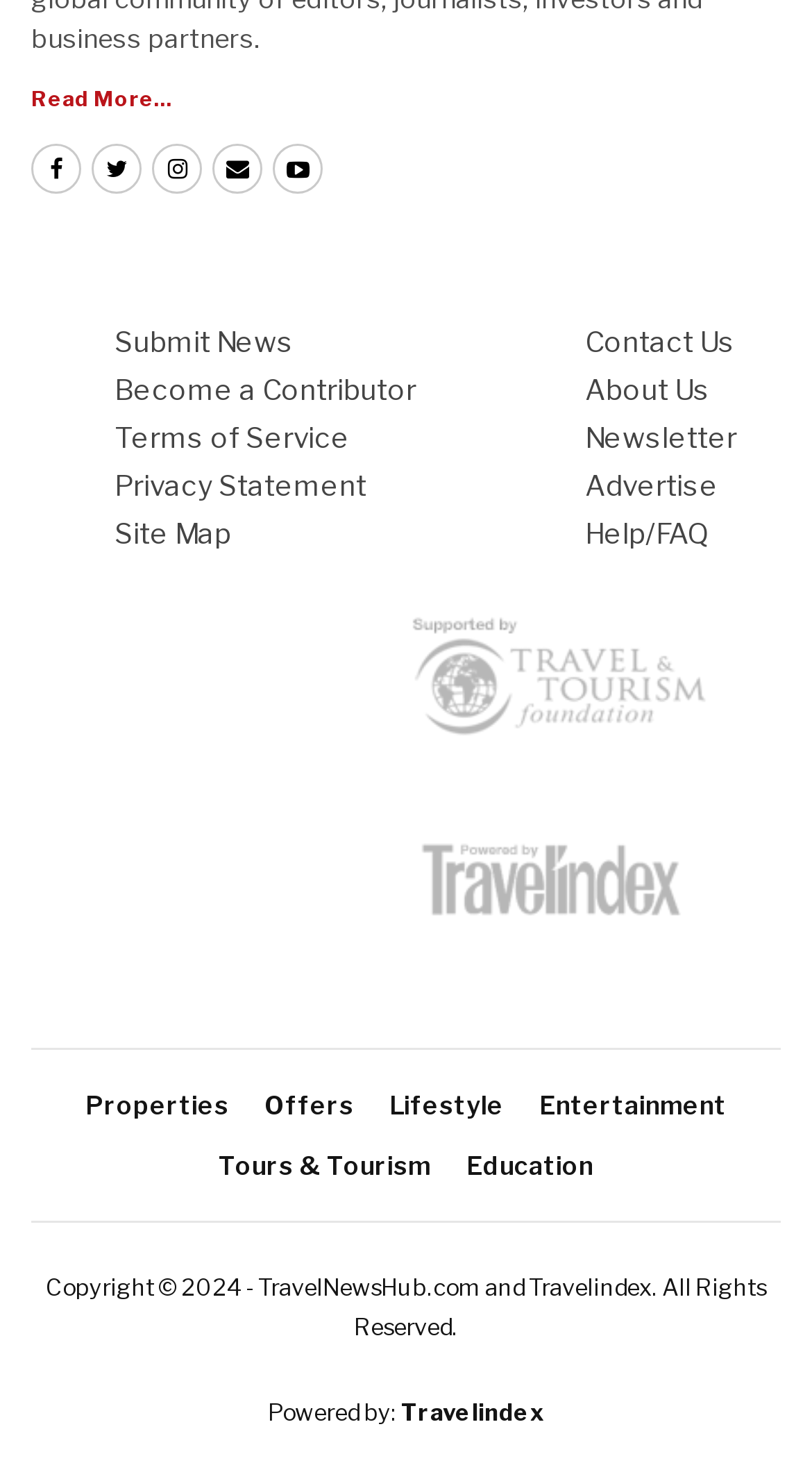Indicate the bounding box coordinates of the element that needs to be clicked to satisfy the following instruction: "Contact Us". The coordinates should be four float numbers between 0 and 1, i.e., [left, top, right, bottom].

[0.721, 0.22, 0.905, 0.242]